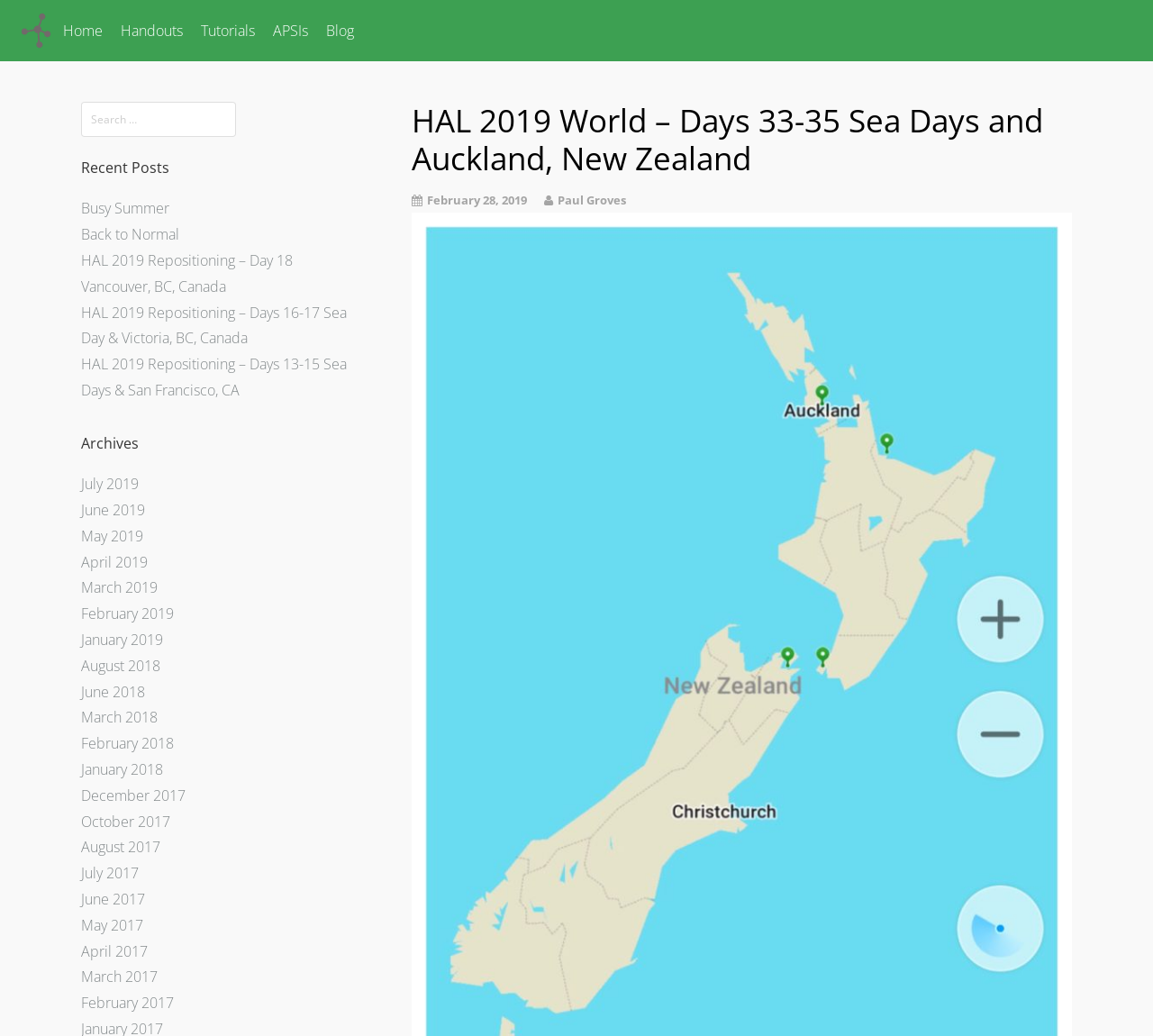Determine the bounding box coordinates for the area you should click to complete the following instruction: "click the logo".

[0.016, 0.012, 0.047, 0.047]